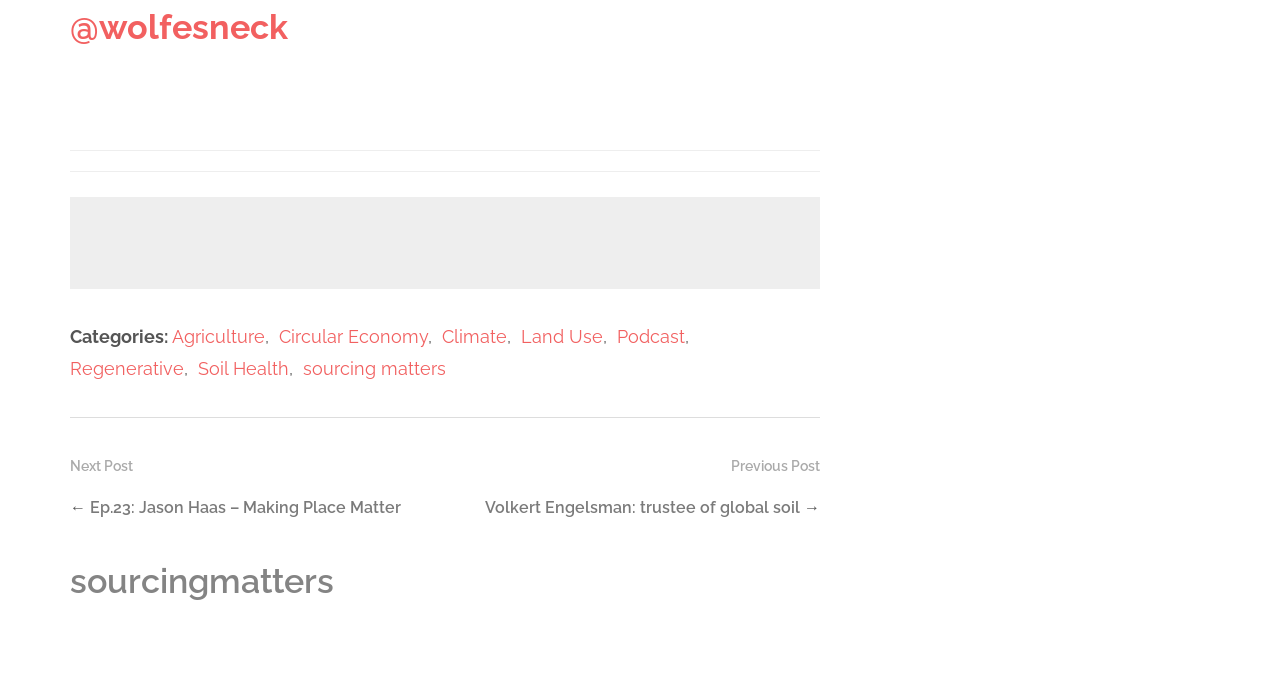Please locate the clickable area by providing the bounding box coordinates to follow this instruction: "go to the next post".

[0.055, 0.675, 0.104, 0.7]